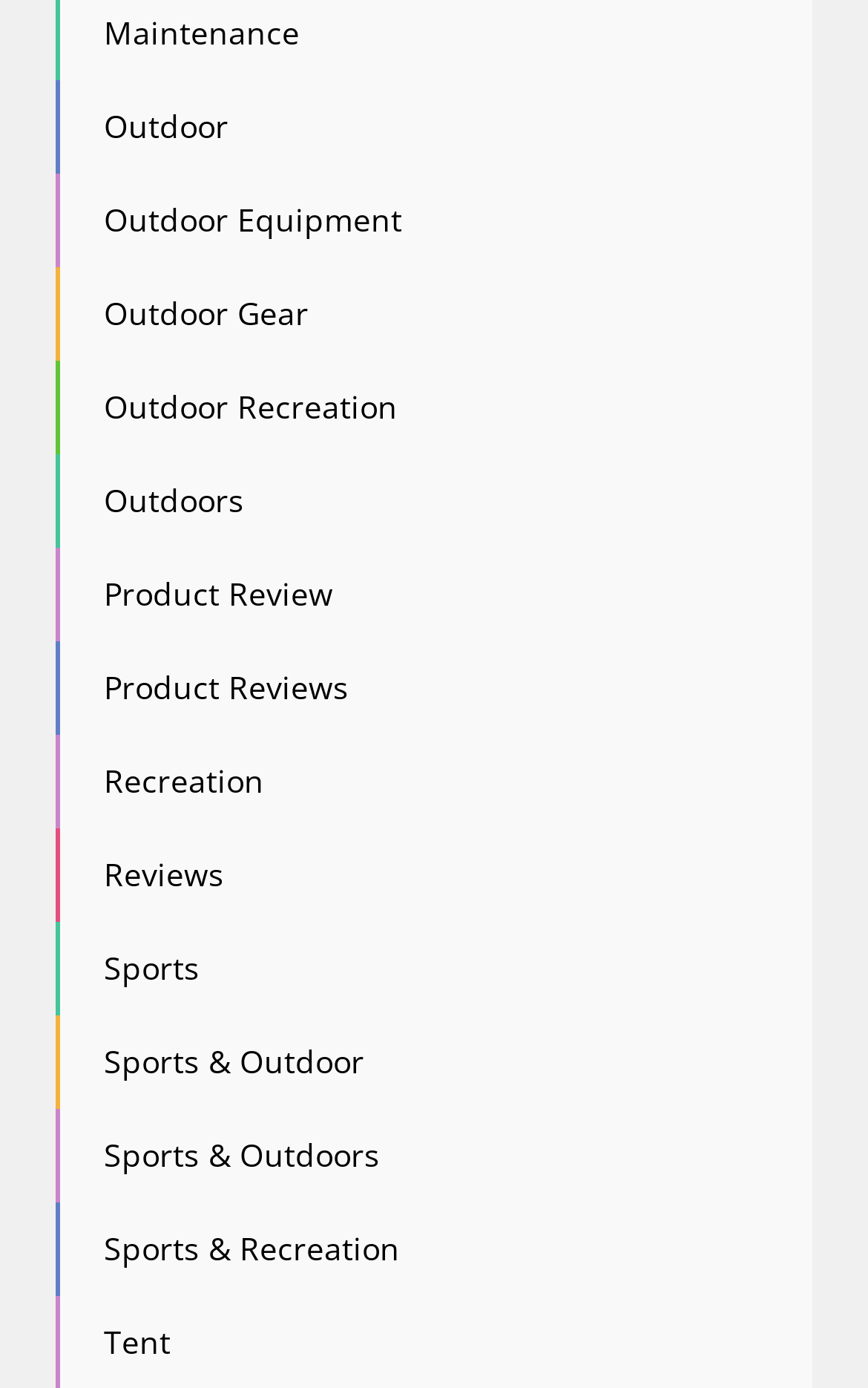Locate the bounding box coordinates of the element to click to perform the following action: 'explore Sports & Outdoors'. The coordinates should be given as four float values between 0 and 1, in the form of [left, top, right, bottom].

[0.12, 0.817, 0.438, 0.847]